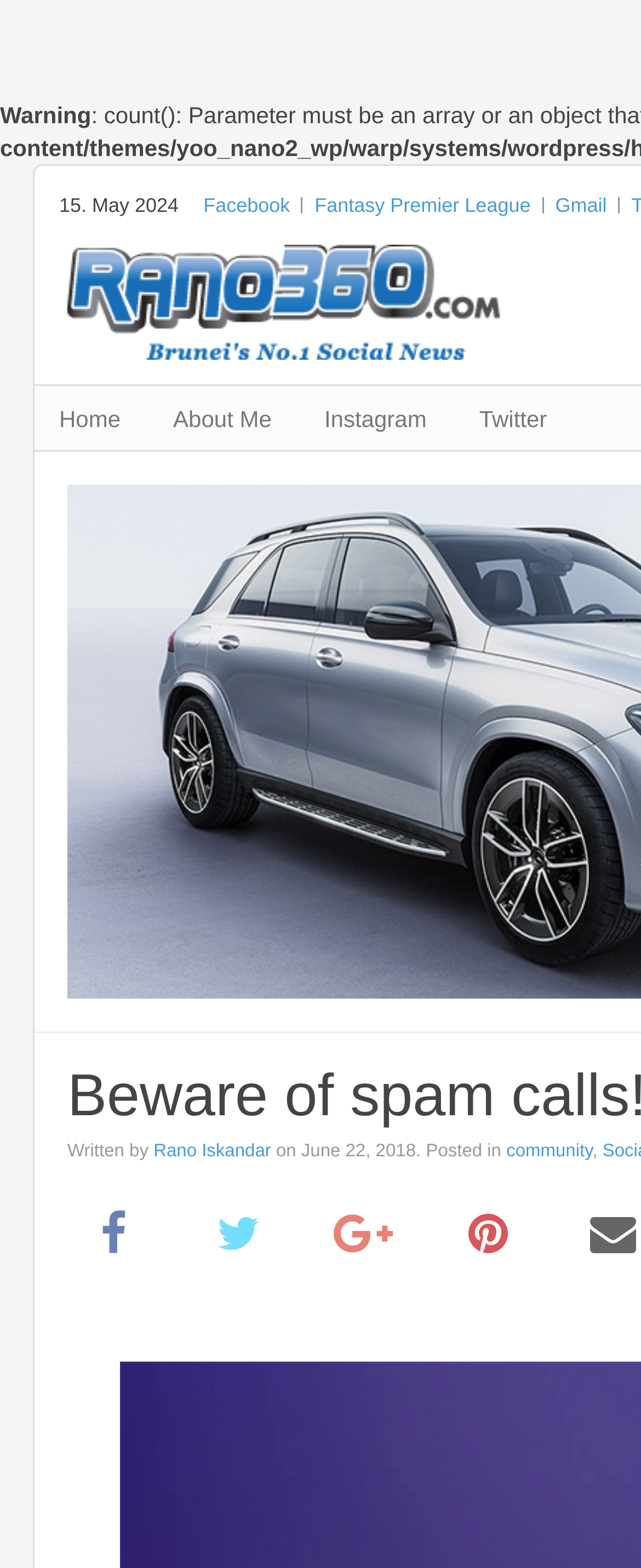How many social media links are there?
Please provide a single word or phrase answer based on the image.

5